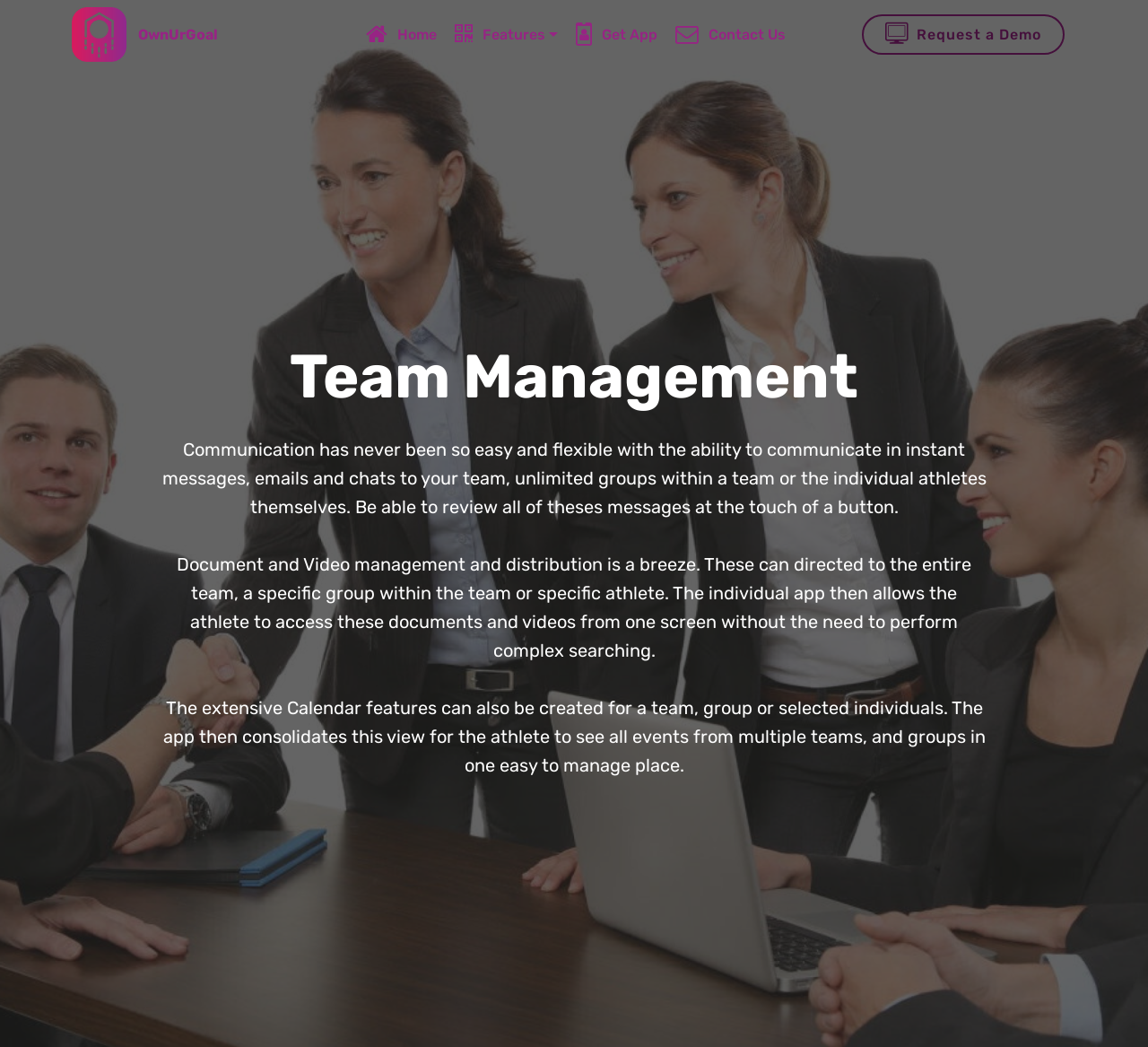Use one word or a short phrase to answer the question provided: 
What can be directed to the entire team or specific groups?

Documents and videos